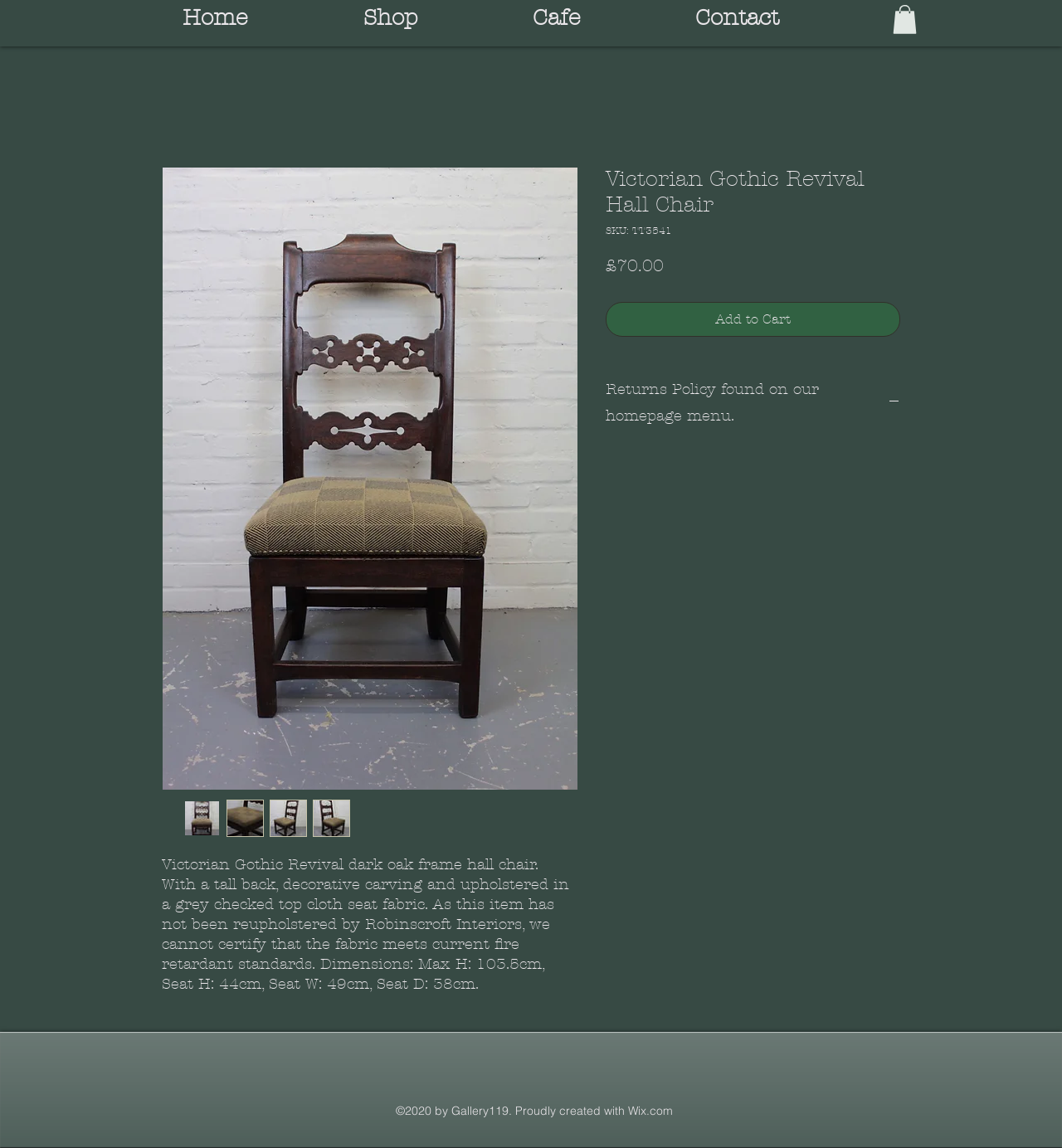What is the price of the chair?
From the image, provide a succinct answer in one word or a short phrase.

£70.00